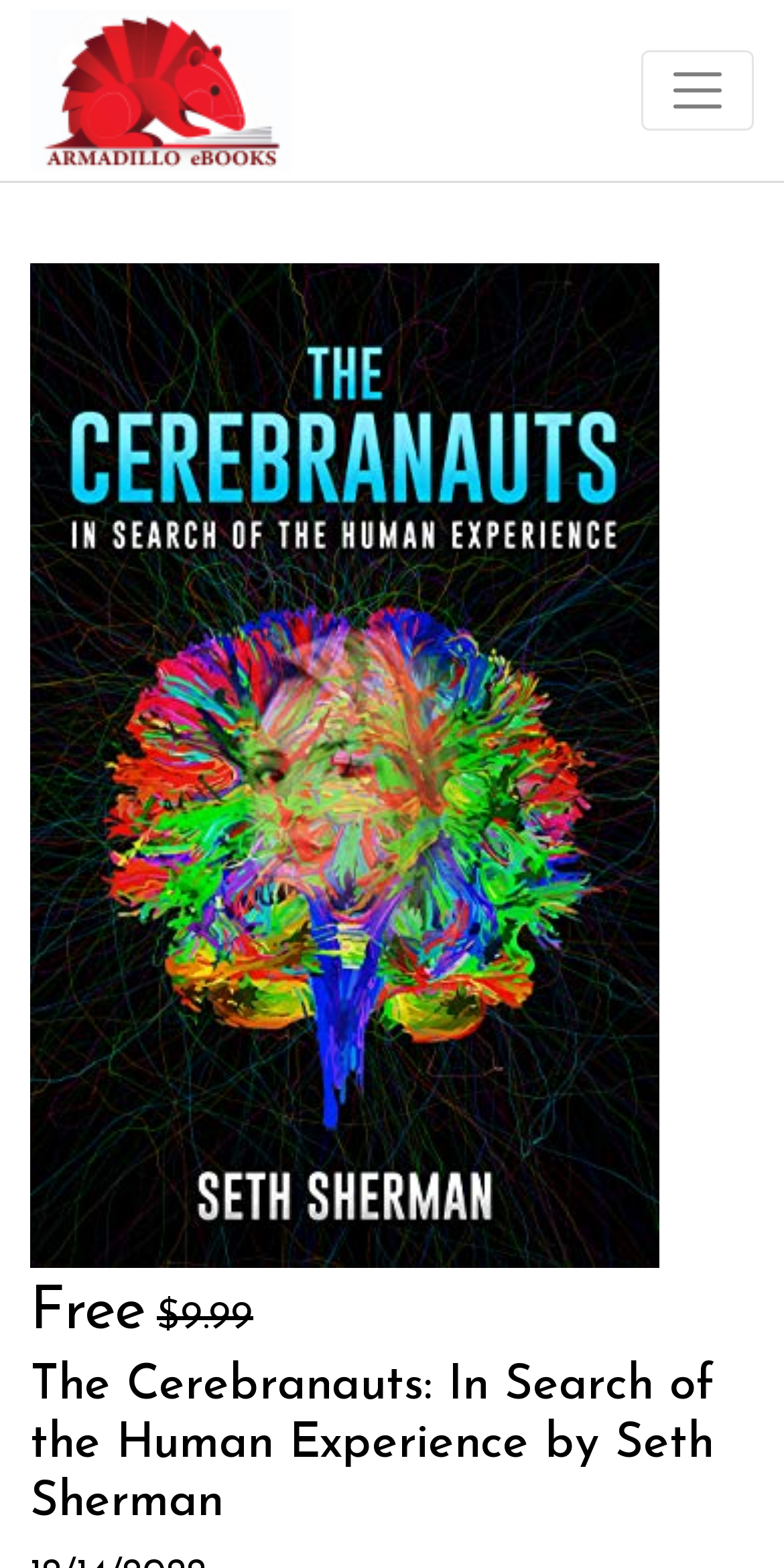Offer a comprehensive description of the webpage’s content and structure.

The webpage appears to be an eBook page, specifically for "The Cerebranauts: In Search of the Human Experience" by Seth Sherman. At the top left, there is a link to "Armadilloebooks" accompanied by a small image of the same name. 

Below the link, there is a large image of the eBook cover, taking up most of the width of the page. To the right of the image, there is a button with no text. 

Above the eBook title, there is a label indicating that the eBook is "Free", with a strikethrough price of "$9.99" next to it. The eBook title, "The Cerebranauts: In Search of the Human Experience by Seth Sherman", is displayed prominently in a heading below the image and price information.